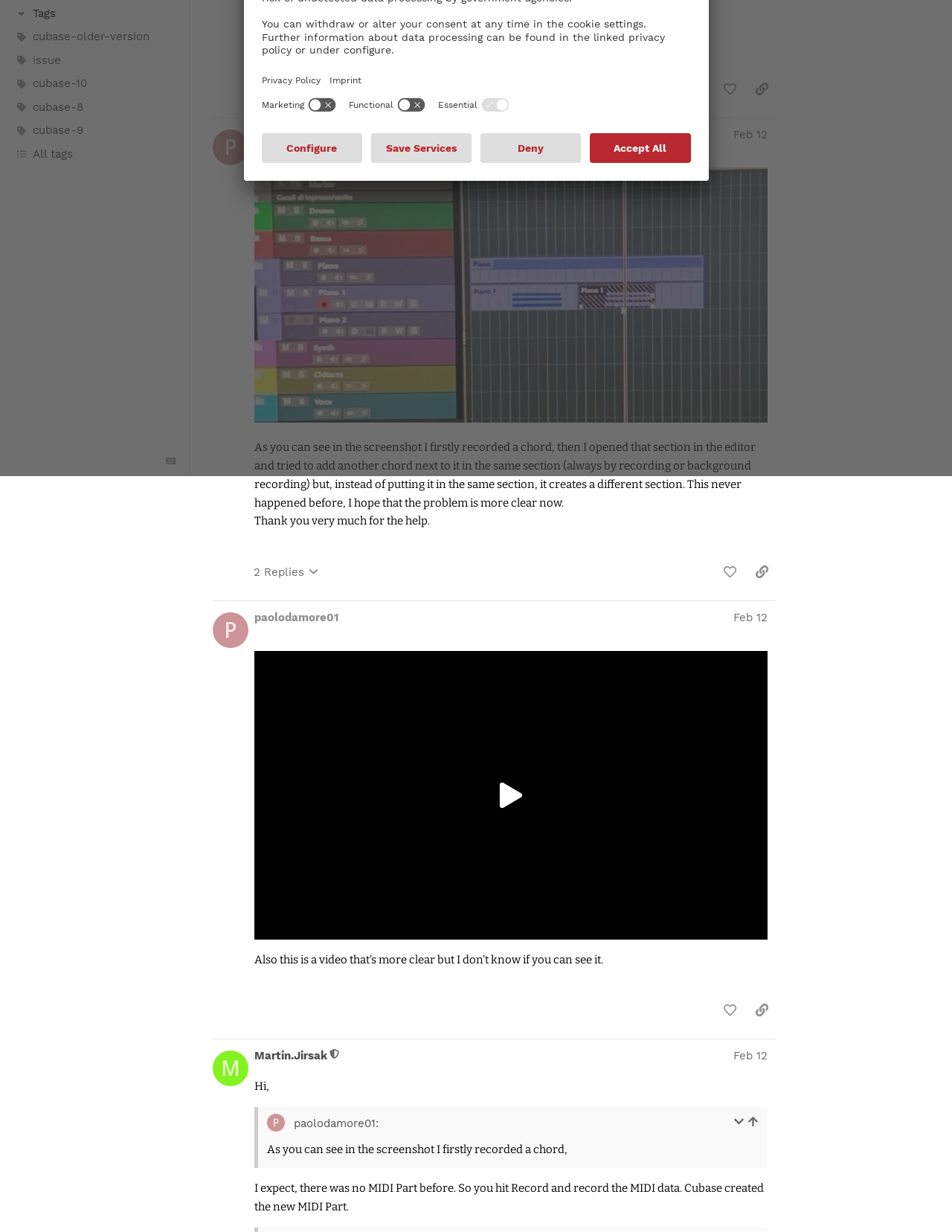Provide the bounding box coordinates of the HTML element this sentence describes: "issue". The bounding box coordinates consist of four float numbers between 0 and 1, i.e., [left, top, right, bottom].

[0.0, 0.039, 0.199, 0.058]